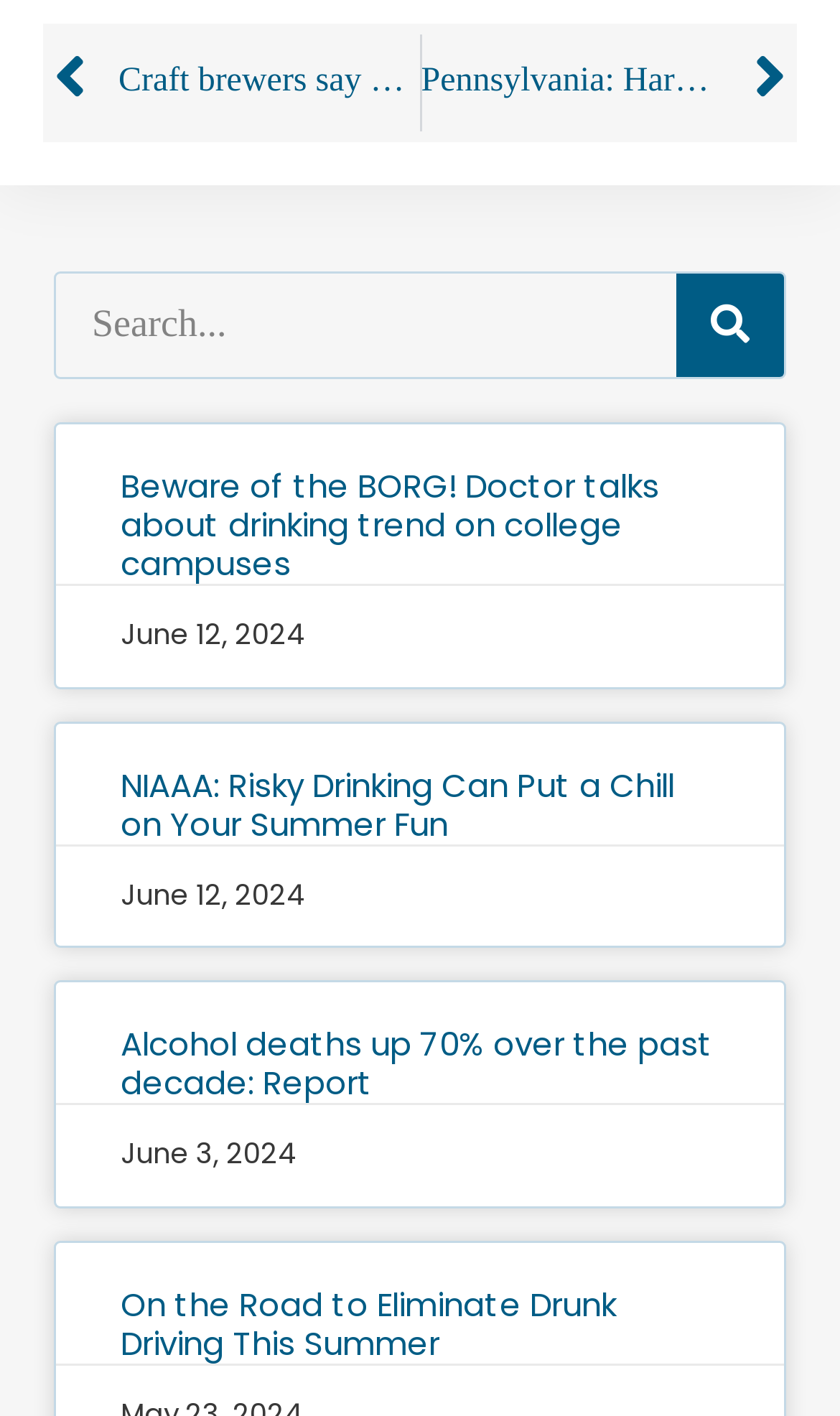Ascertain the bounding box coordinates for the UI element detailed here: "parent_node: Search name="s" placeholder="Search..."". The coordinates should be provided as [left, top, right, bottom] with each value being a float between 0 and 1.

[0.067, 0.193, 0.805, 0.266]